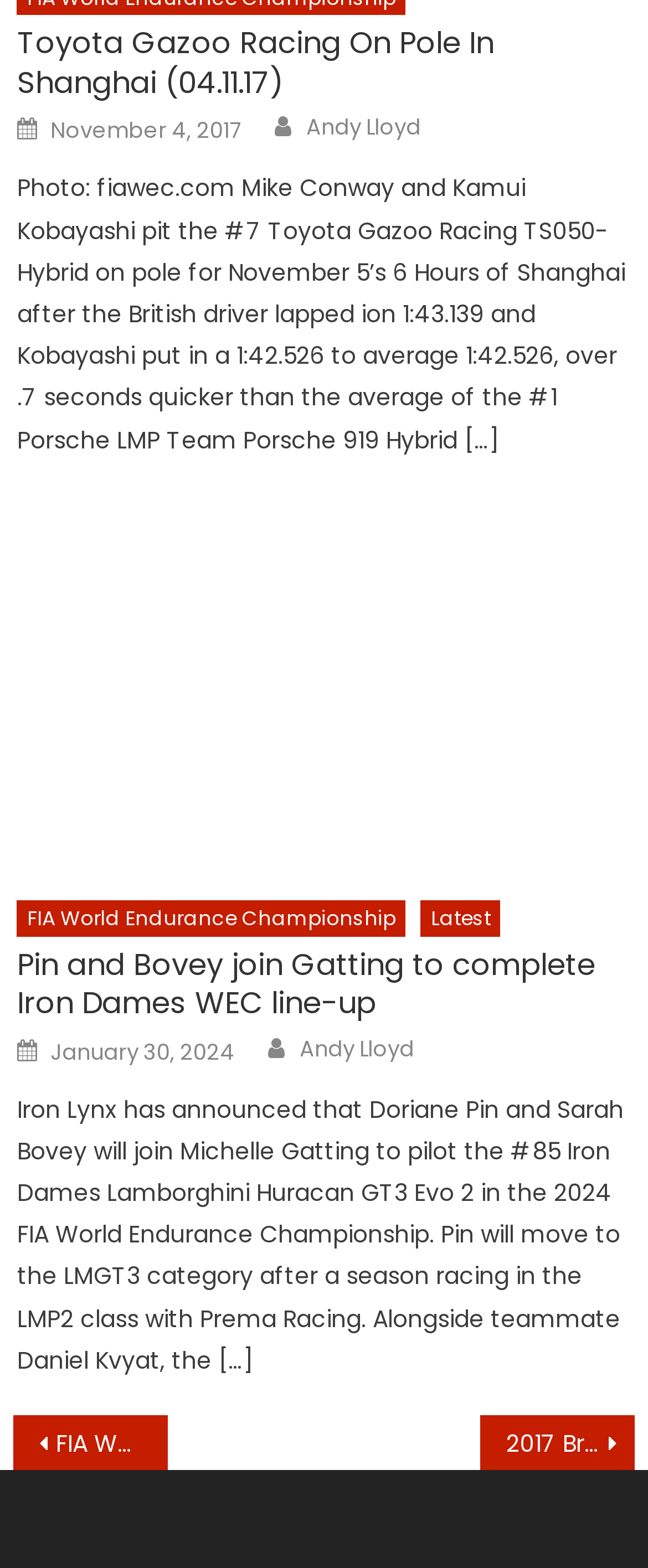Predict the bounding box coordinates of the area that should be clicked to accomplish the following instruction: "View the post details on November 4, 2017". The bounding box coordinates should consist of four float numbers between 0 and 1, i.e., [left, top, right, bottom].

[0.078, 0.074, 0.373, 0.094]